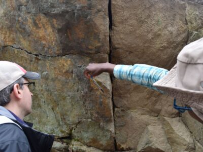What is the background of the image?
Using the image, provide a detailed and thorough answer to the question.

The caption describes the background of the image as showcasing the 'textured surface of the rock', which highlights its geological features. This implies that the image is set in an outdoor environment conducive to geological observations.